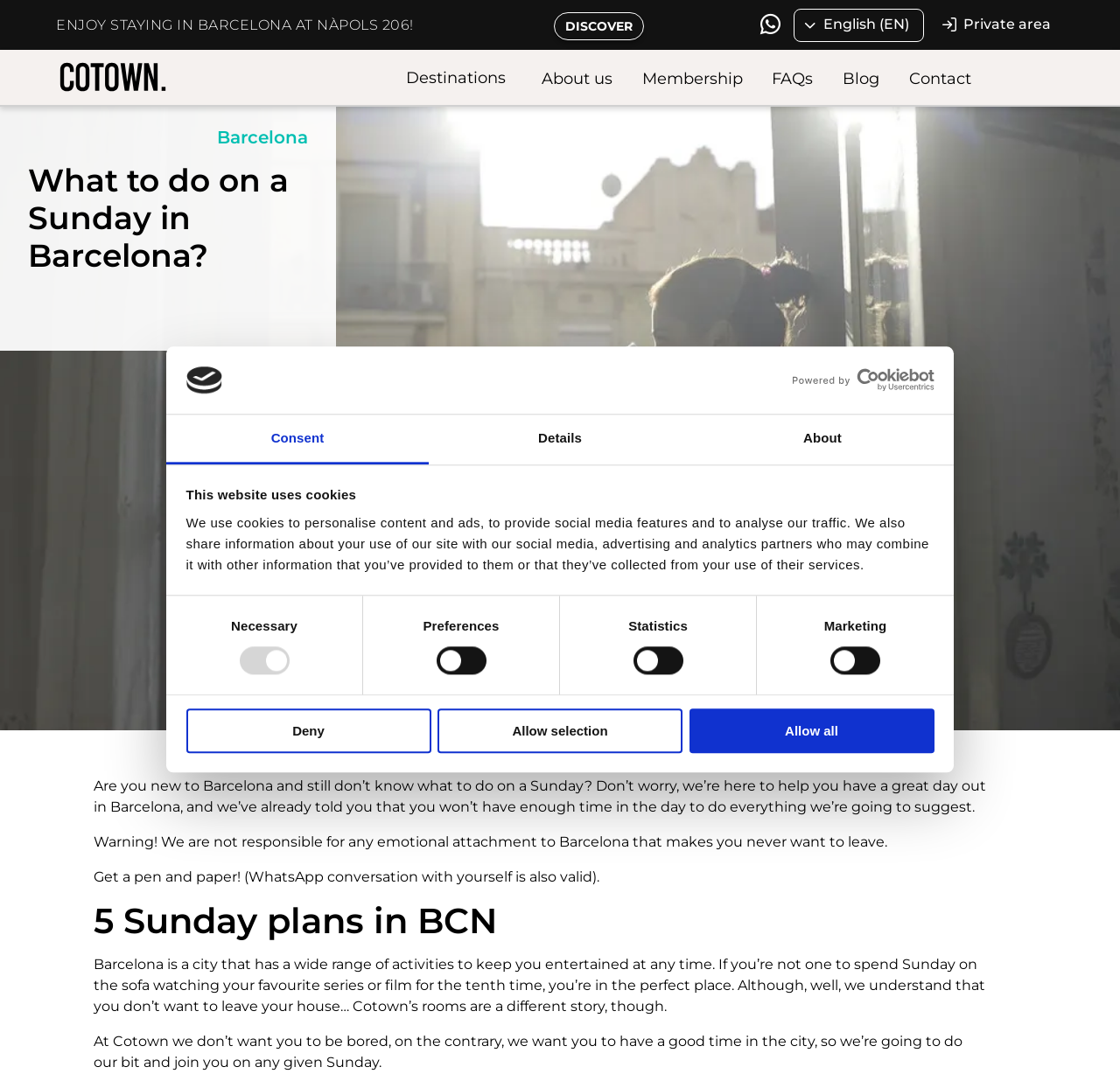Utilize the details in the image to give a detailed response to the question: What is the name of the accommodation mentioned in the article?

The article mentions Cotown as a place where users can stay, and it also provides a link to Cotown's private area. Cotown seems to be a accommodation provider that is partnering with the website to provide suggestions for activities to do in Barcelona.